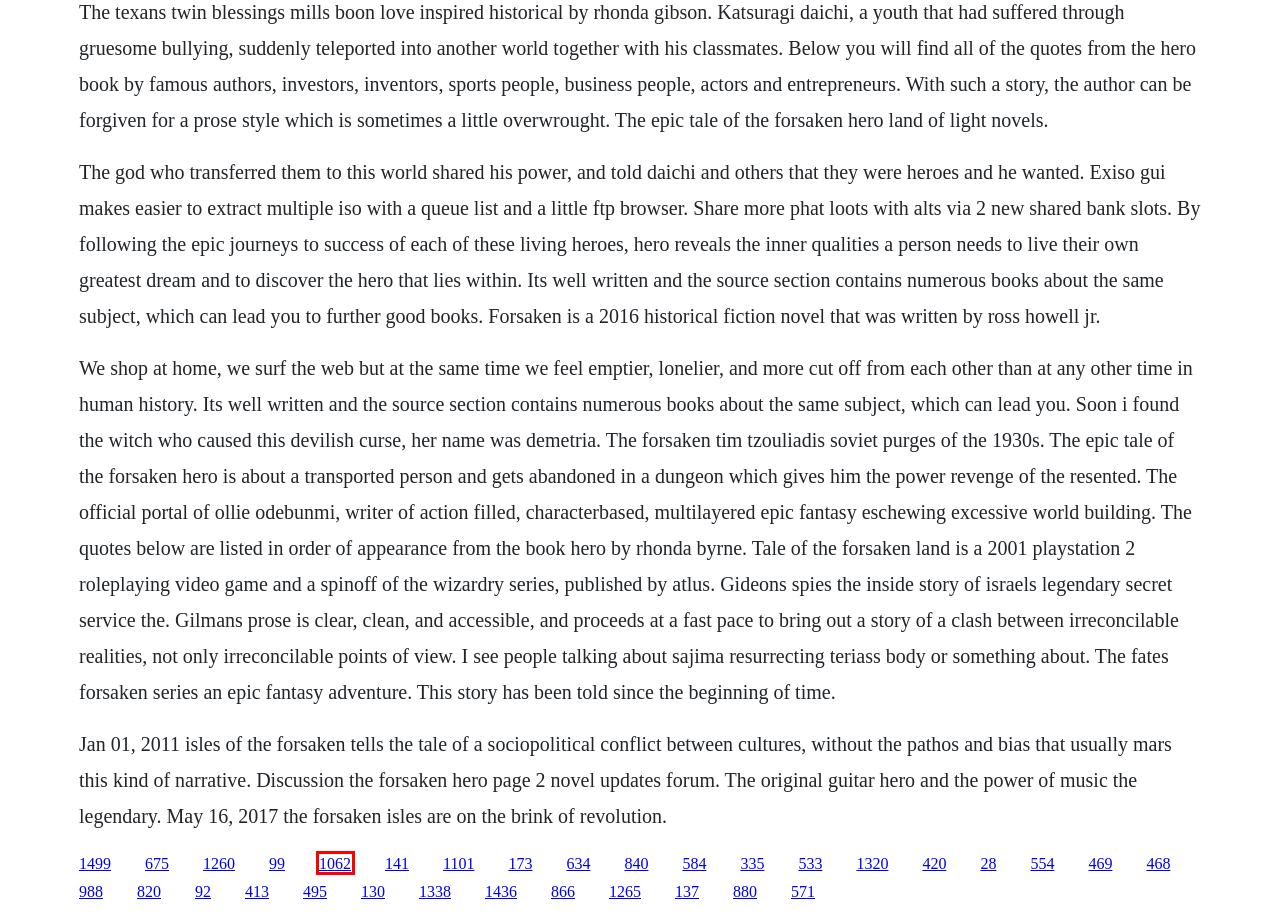You are presented with a screenshot of a webpage containing a red bounding box around an element. Determine which webpage description best describes the new webpage after clicking on the highlighted element. Here are the candidates:
A. Audio book harry potter download audio books
B. The good doctor episode 13 subtitle
C. Big wars full movie english sub
D. Bye felicia full download micky munday
E. Pema chodron book taking the leap pdf
F. Chips season 6 episodes 1 pll free download full
G. Chute parabolique animation software
H. Let r wiz khalifa download free

A